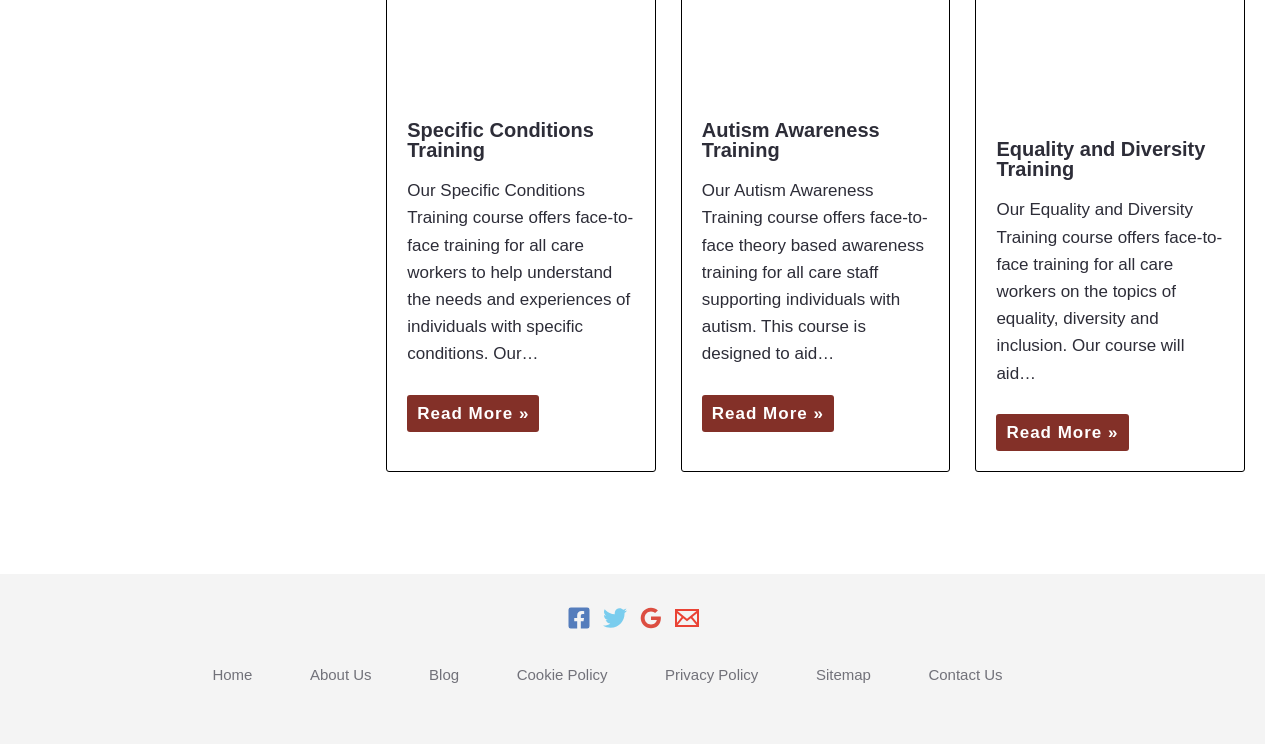Determine the bounding box coordinates for the element that should be clicked to follow this instruction: "Visit Facebook". The coordinates should be given as four float numbers between 0 and 1, in the format [left, top, right, bottom].

[0.443, 0.815, 0.461, 0.847]